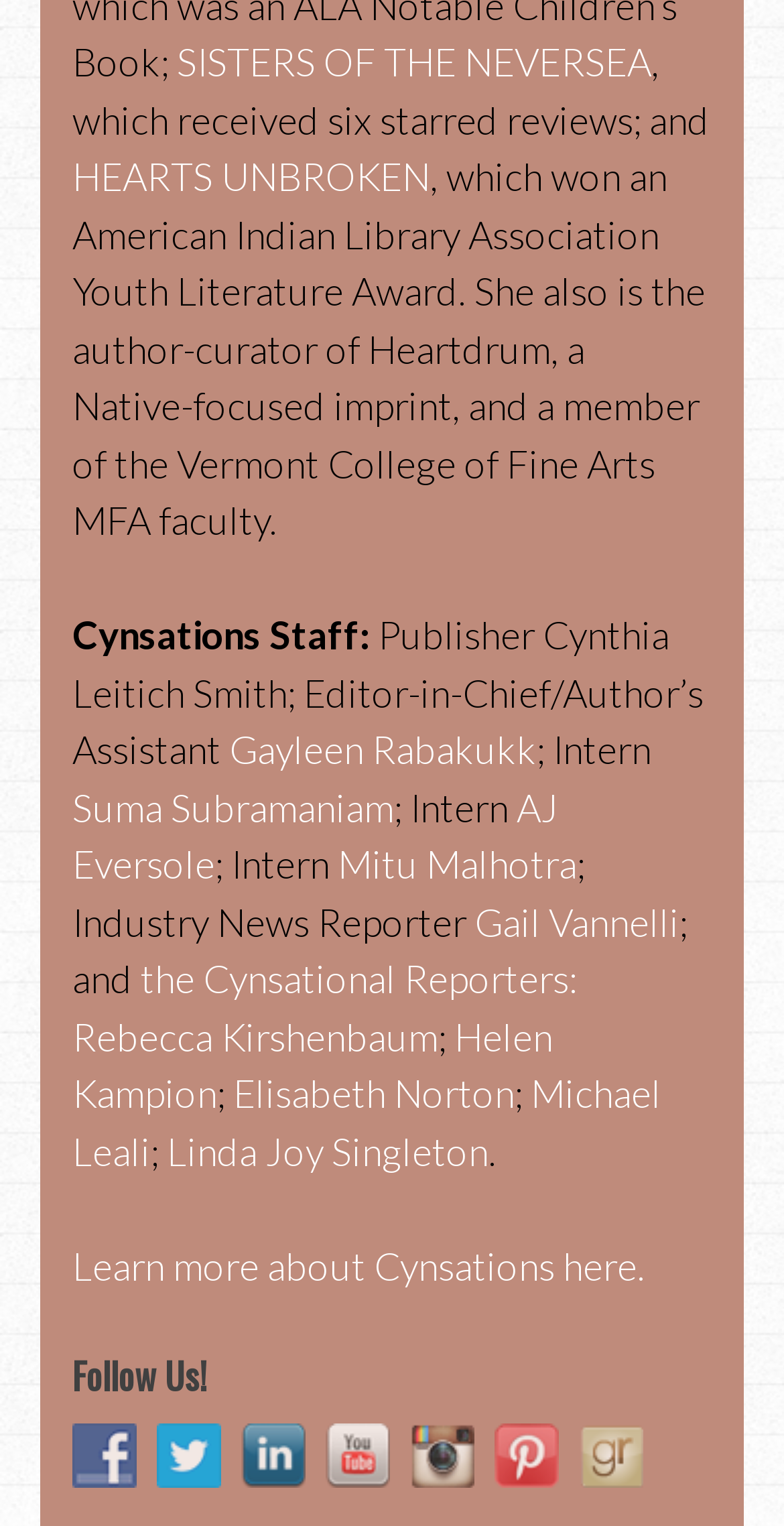Based on the image, please respond to the question with as much detail as possible:
Who is the Industry News Reporter of Cynsations?

The webpage mentions Mitu Malhotra as the Industry News Reporter of Cynsations.